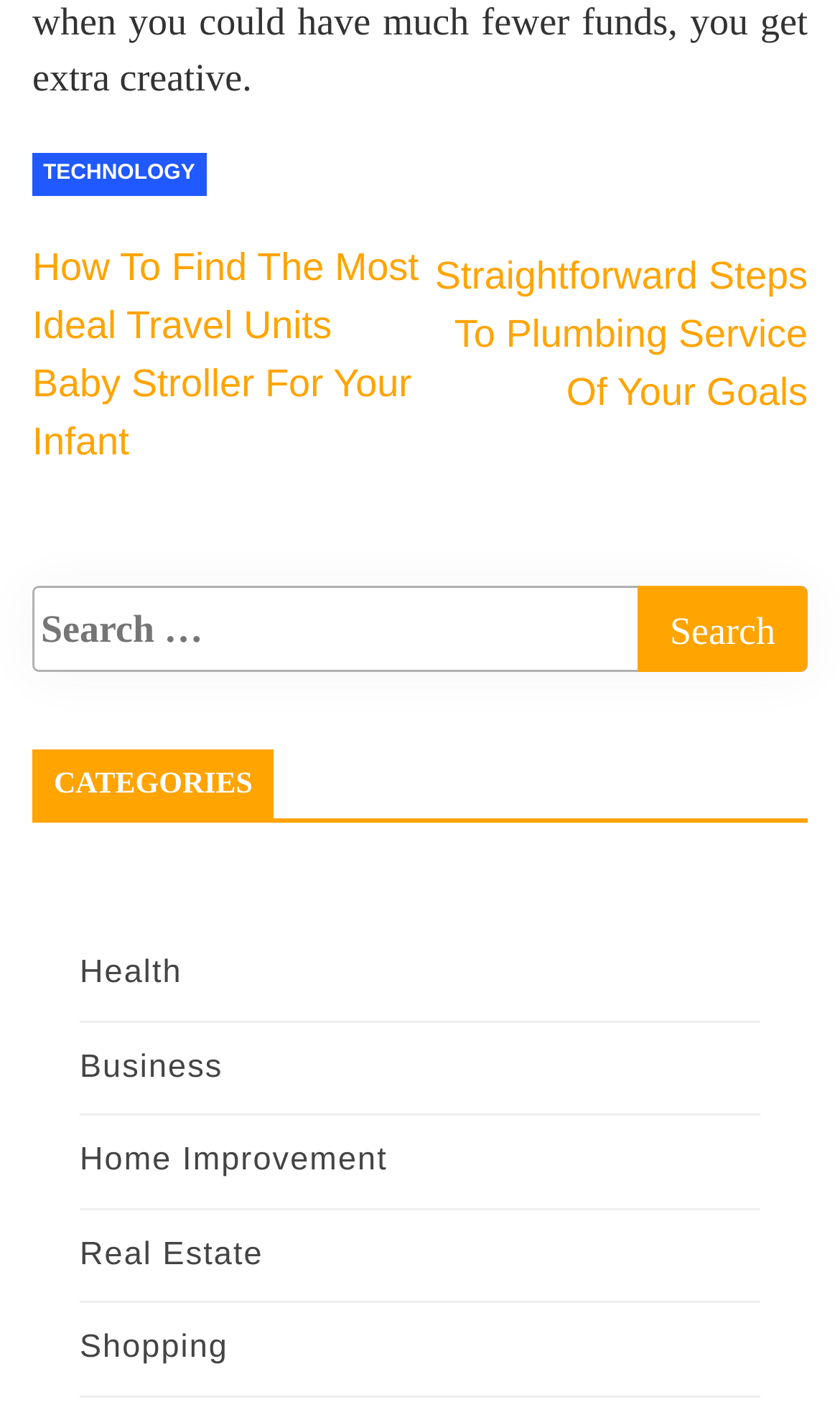Can you find the bounding box coordinates for the UI element given this description: "name="s" placeholder="Search …""? Provide the coordinates as four float numbers between 0 and 1: [left, top, right, bottom].

[0.038, 0.418, 0.962, 0.479]